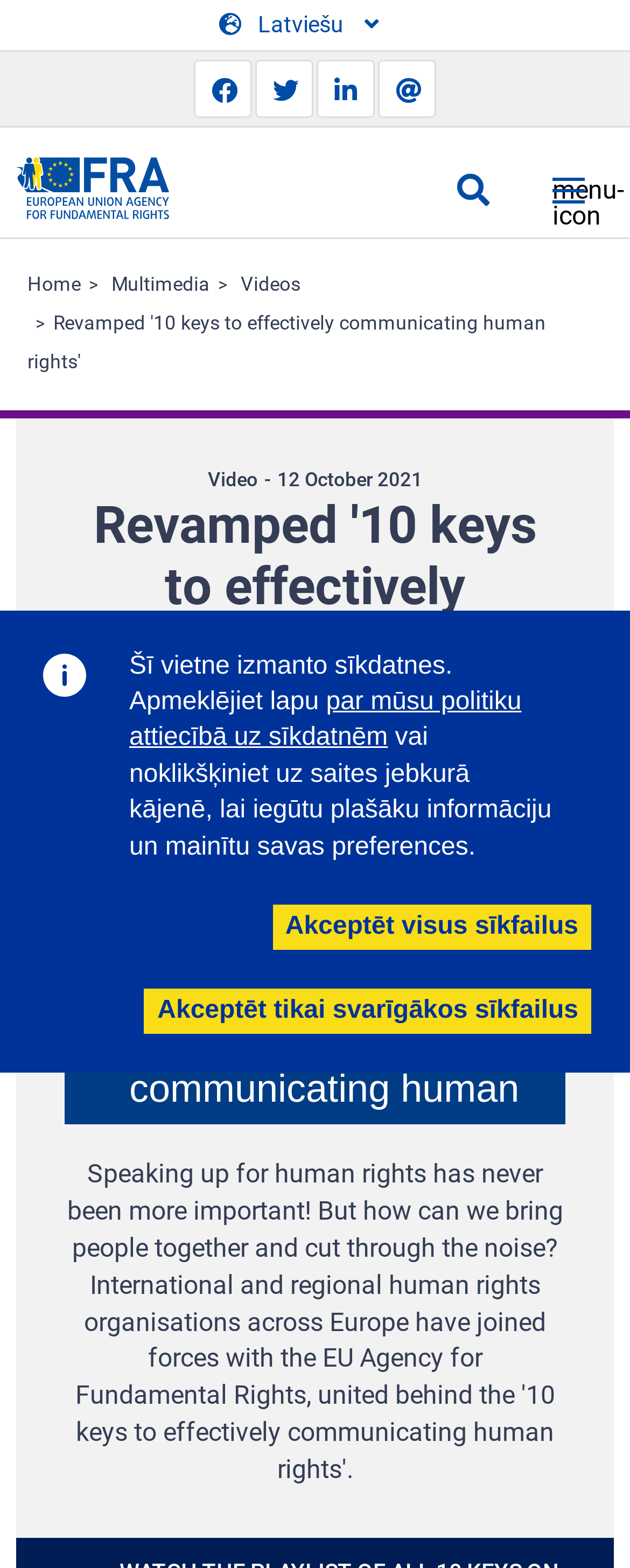Please determine the bounding box coordinates of the area that needs to be clicked to complete this task: 'Explore Walk-In Shower Package'. The coordinates must be four float numbers between 0 and 1, formatted as [left, top, right, bottom].

None